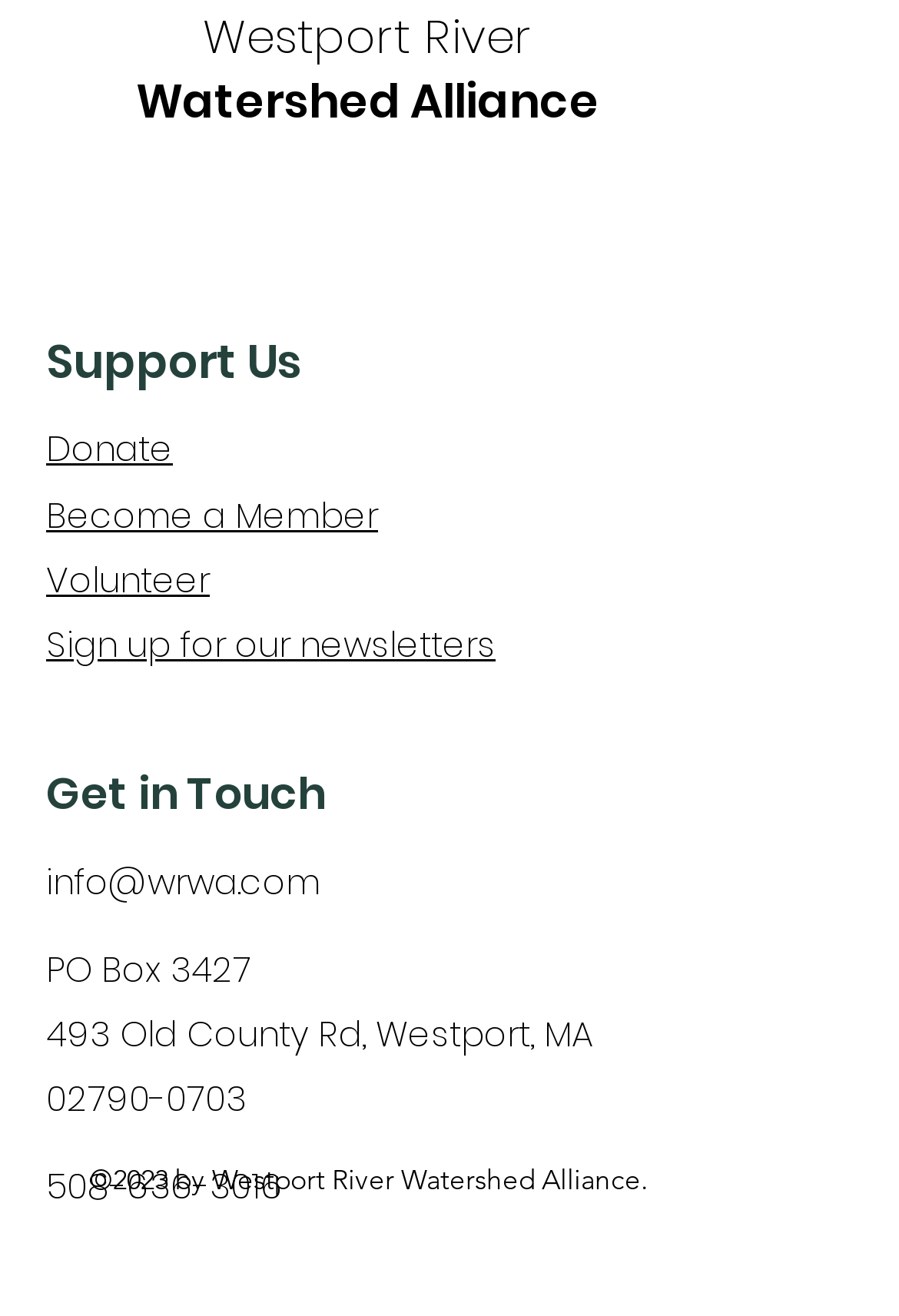Predict the bounding box of the UI element that fits this description: "508-636-3016".

[0.051, 0.883, 0.315, 0.92]